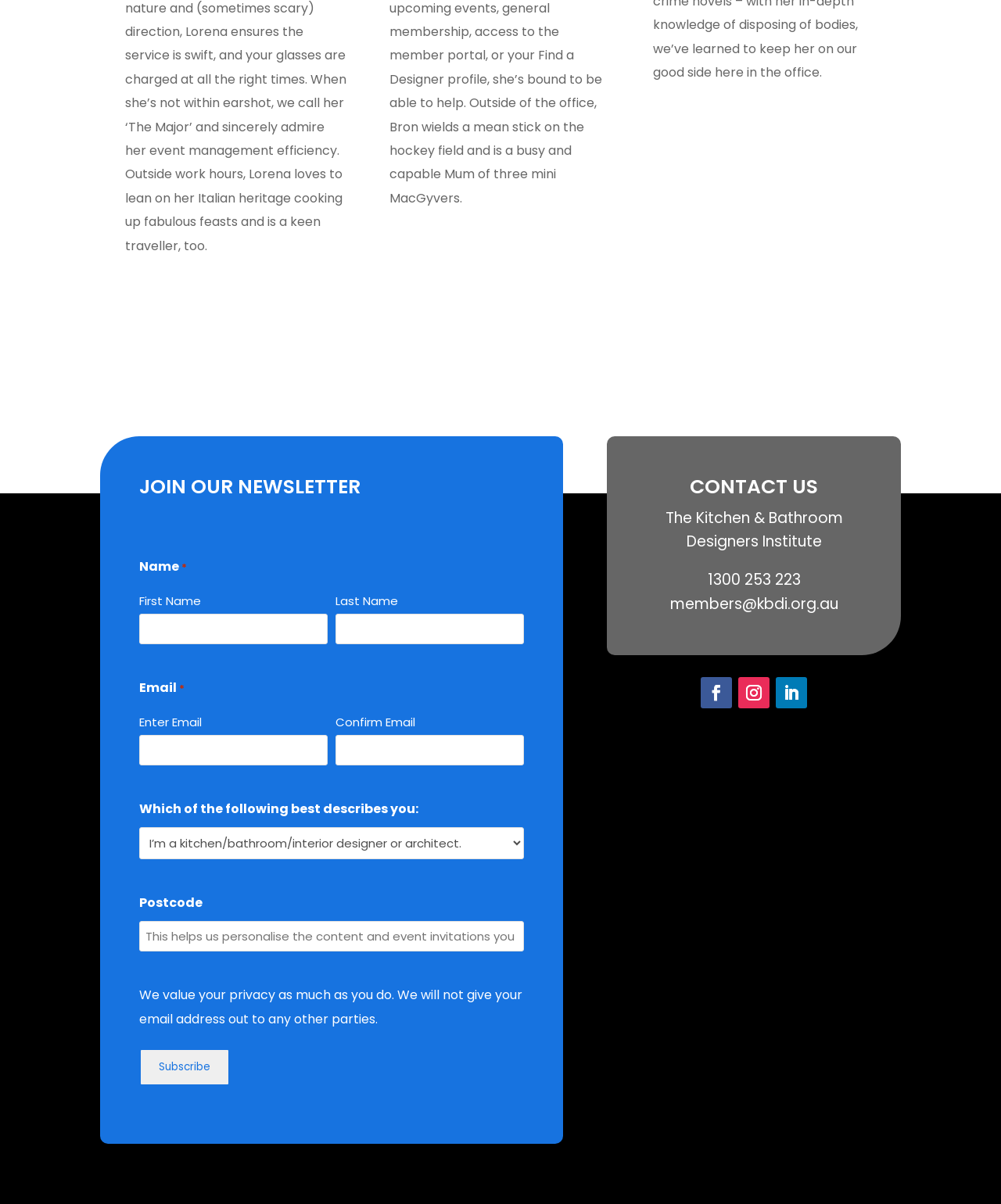Please provide a short answer using a single word or phrase for the question:
What is the purpose of the 'Subscribe' button?

To join the newsletter